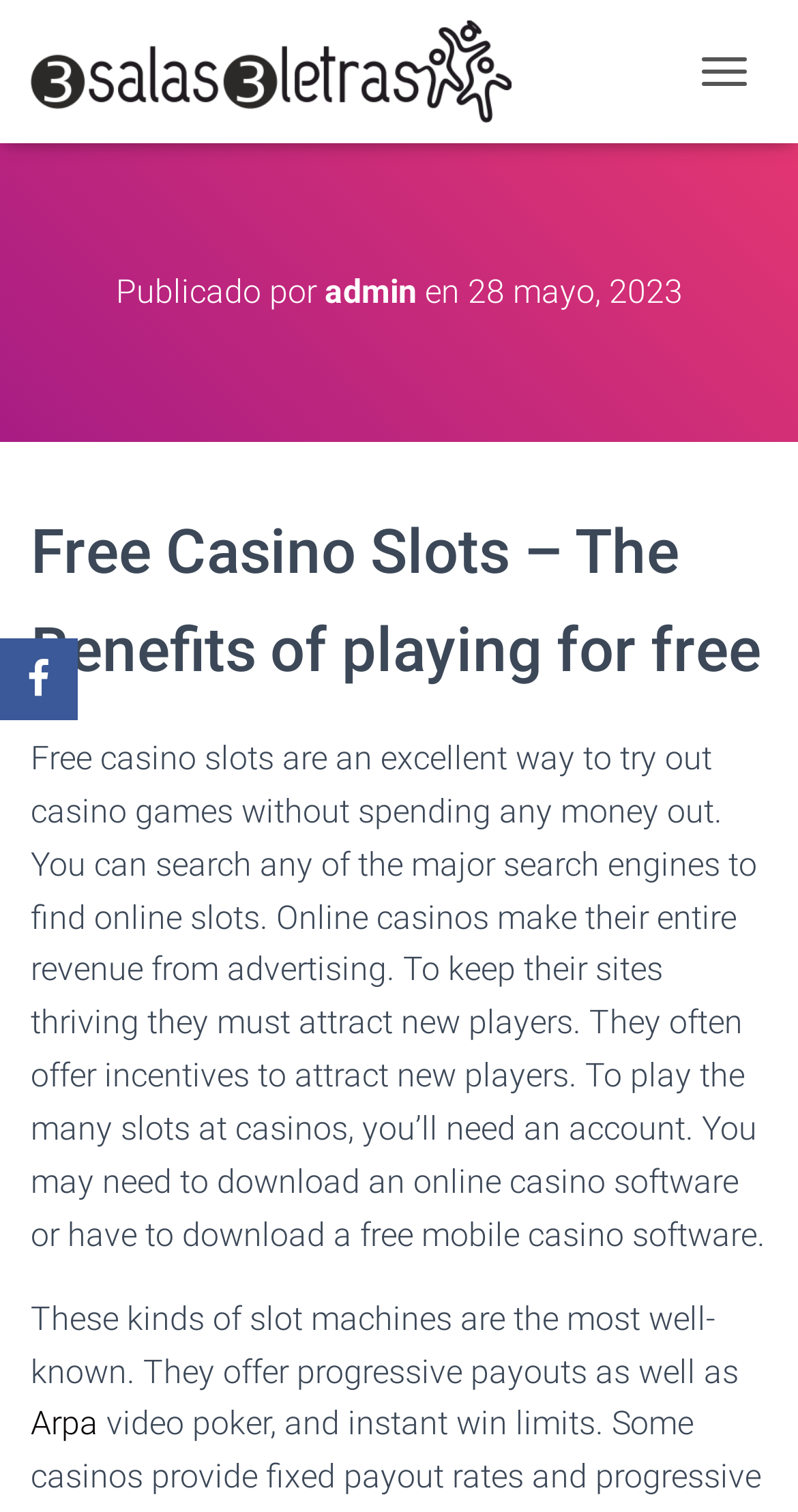What is the topic of the article?
Provide an in-depth and detailed explanation in response to the question.

The topic of the article can be inferred from the heading 'Free Casino Slots – The Benefits of playing for free', which suggests that the article is about free casino slots and their benefits.